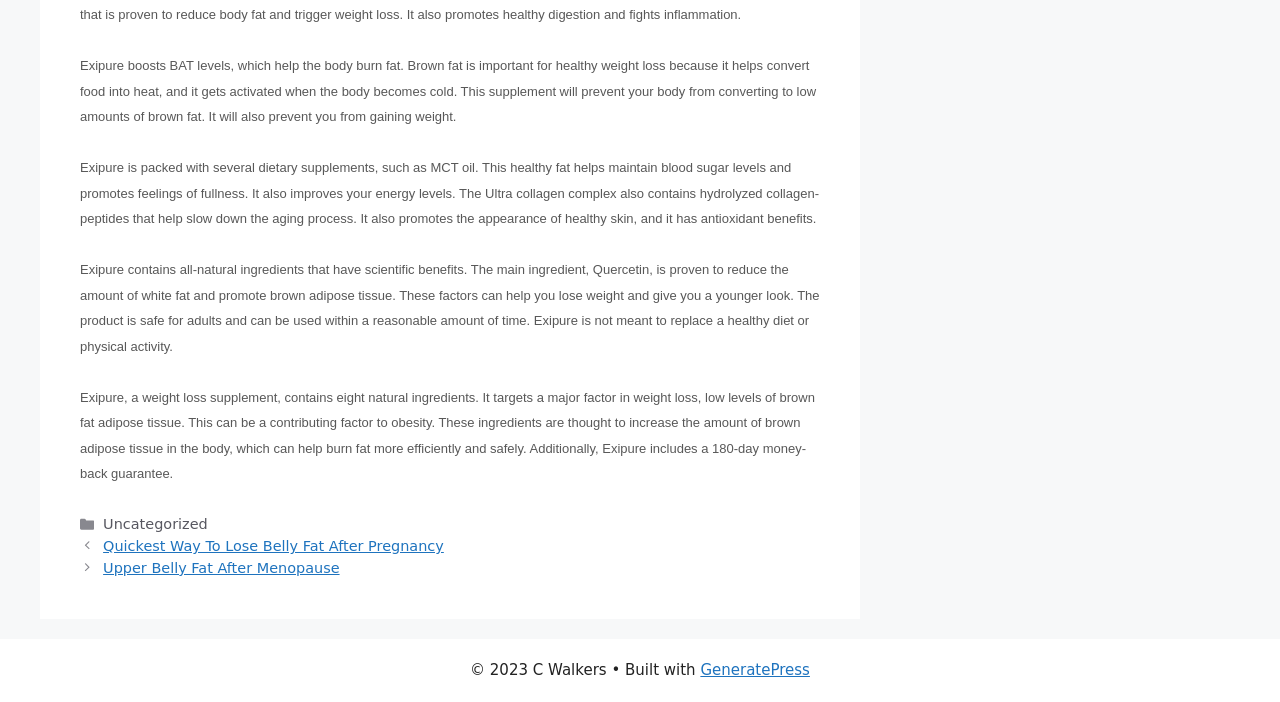Answer the question with a single word or phrase: 
What is Exipure?

Weight loss supplement